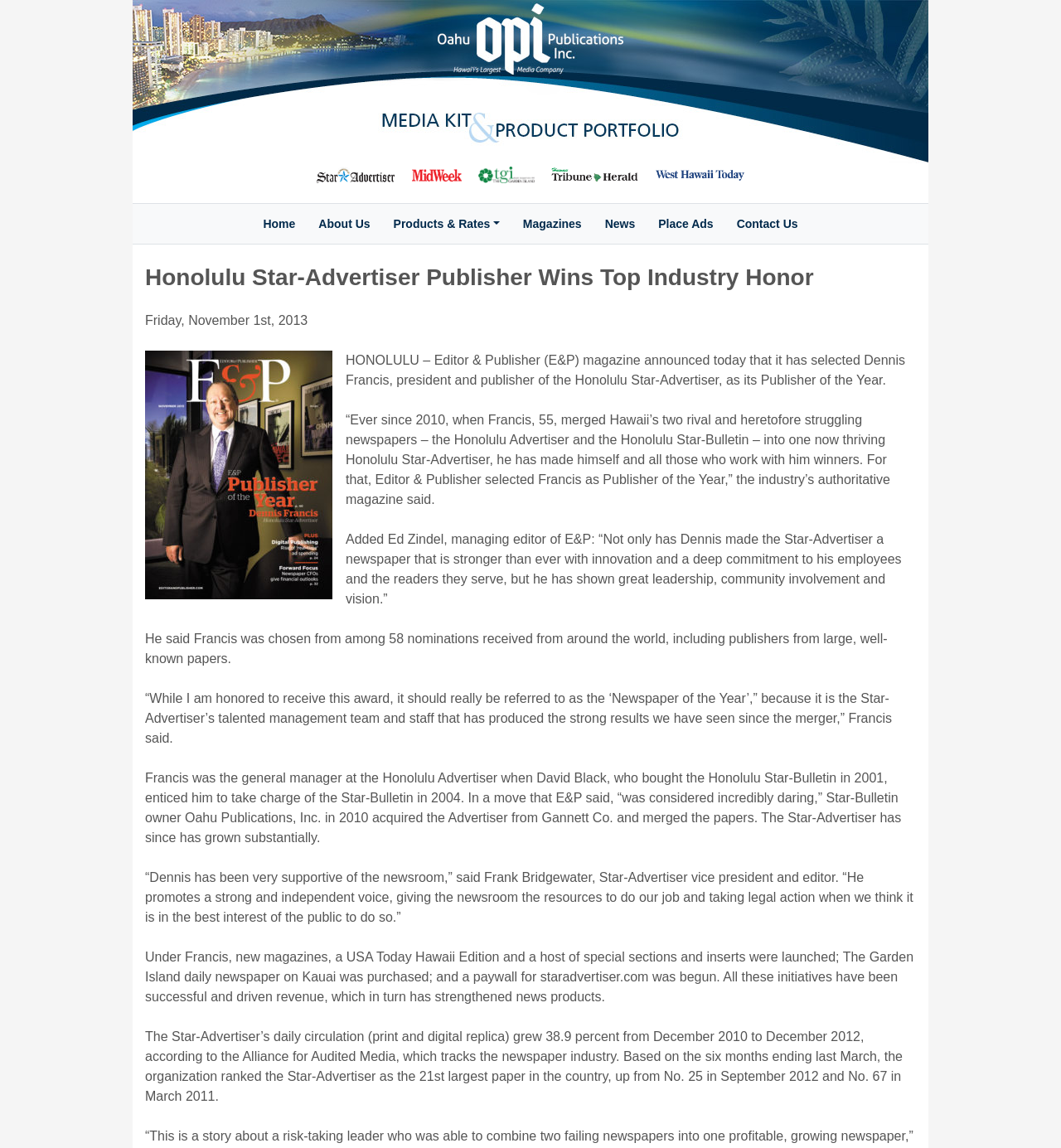Determine the bounding box coordinates for the area that needs to be clicked to fulfill this task: "View the 'Archives'". The coordinates must be given as four float numbers between 0 and 1, i.e., [left, top, right, bottom].

None